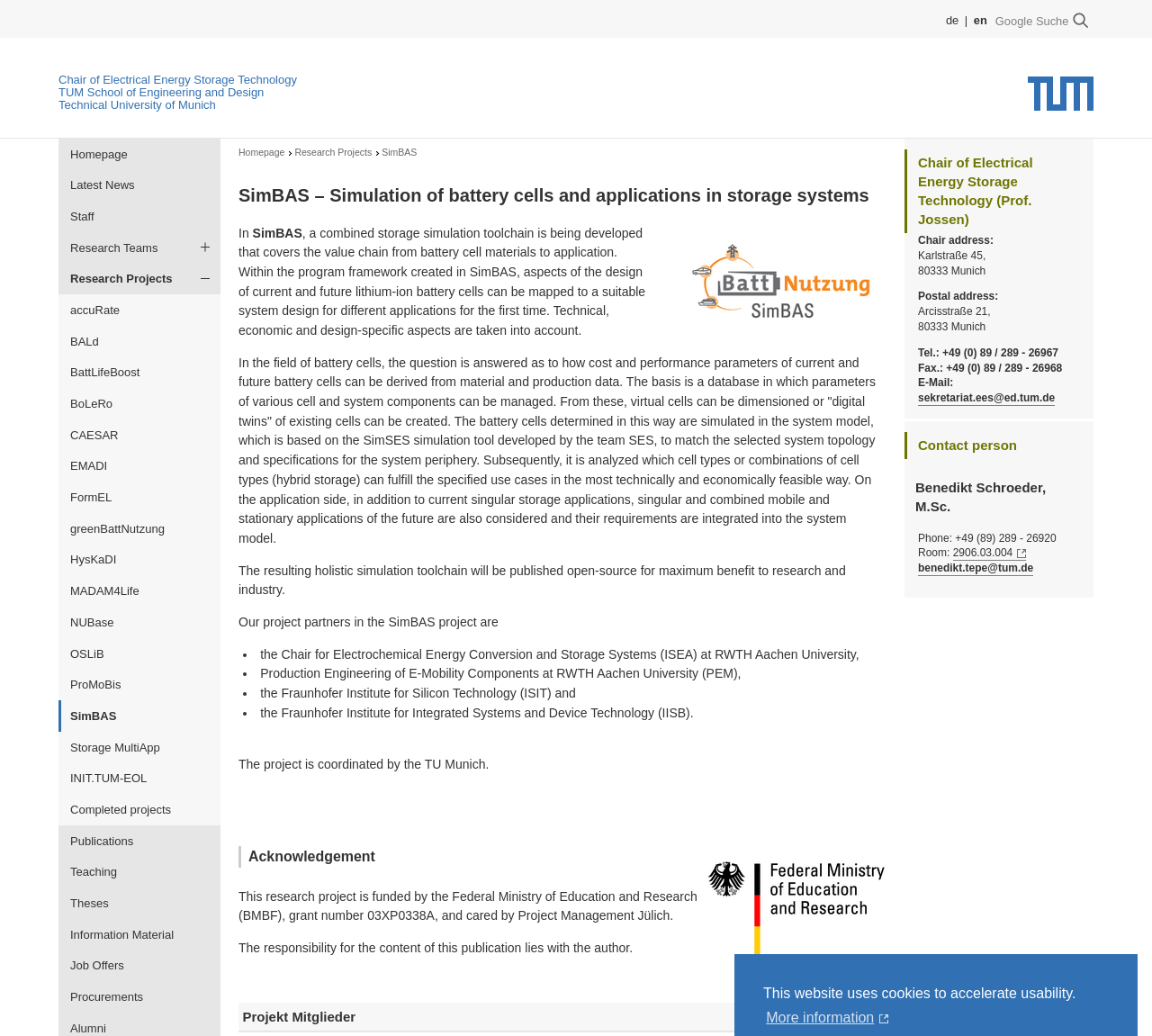Find and provide the bounding box coordinates for the UI element described here: "accuRate". The coordinates should be given as four float numbers between 0 and 1: [left, top, right, bottom].

[0.051, 0.284, 0.191, 0.315]